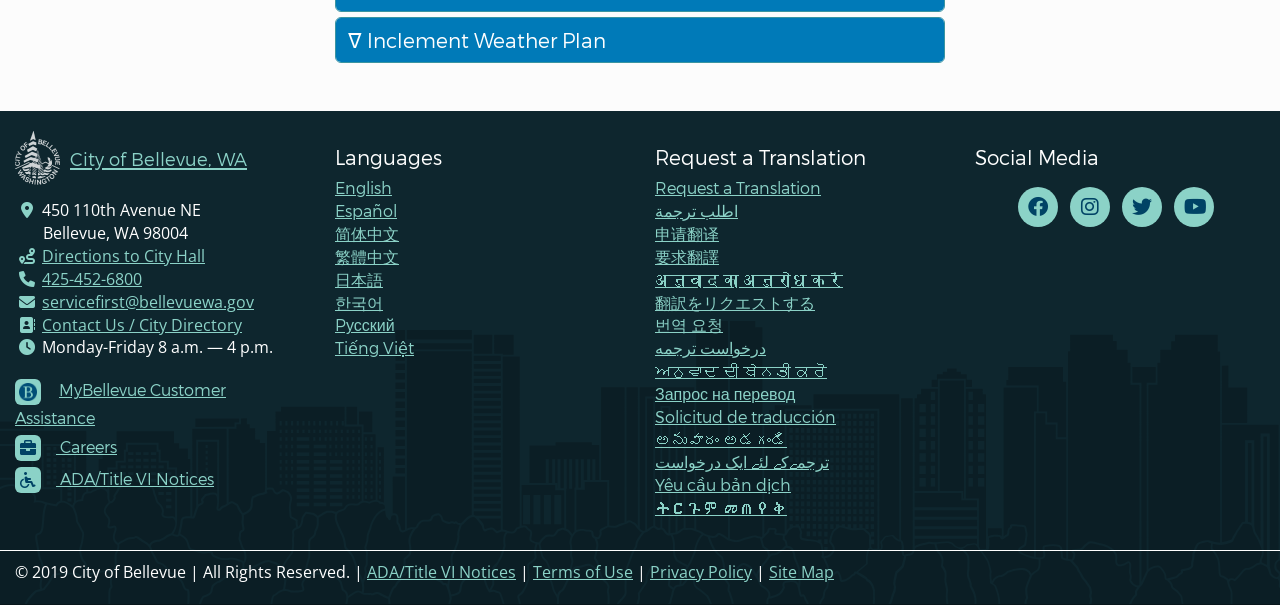Determine the bounding box coordinates for the area that should be clicked to carry out the following instruction: "Visit the City of Bellevue, WA website".

[0.012, 0.228, 0.193, 0.282]